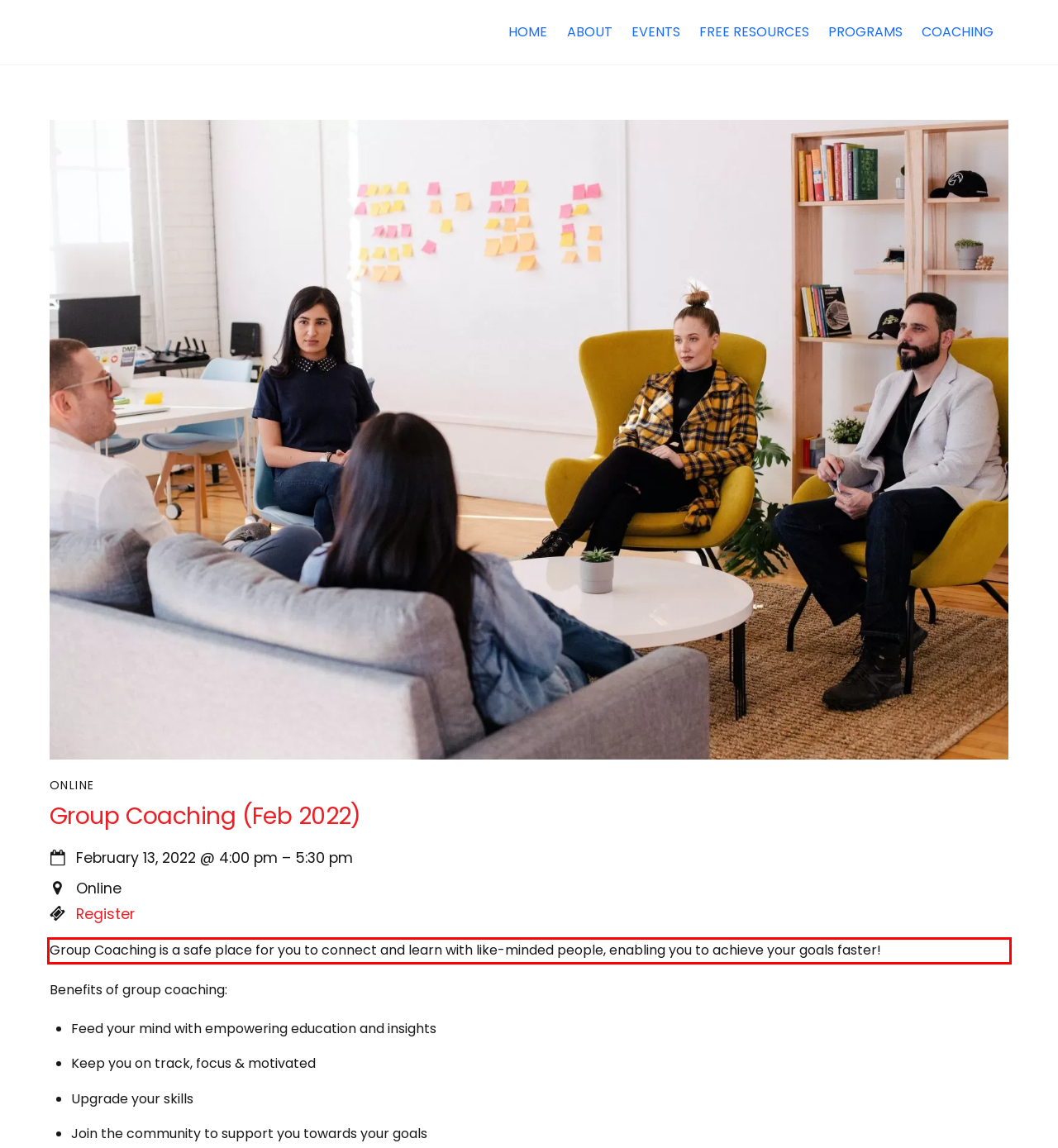Locate the red bounding box in the provided webpage screenshot and use OCR to determine the text content inside it.

Group Coaching is a safe place for you to connect and learn with like-minded people, enabling you to achieve your goals faster!